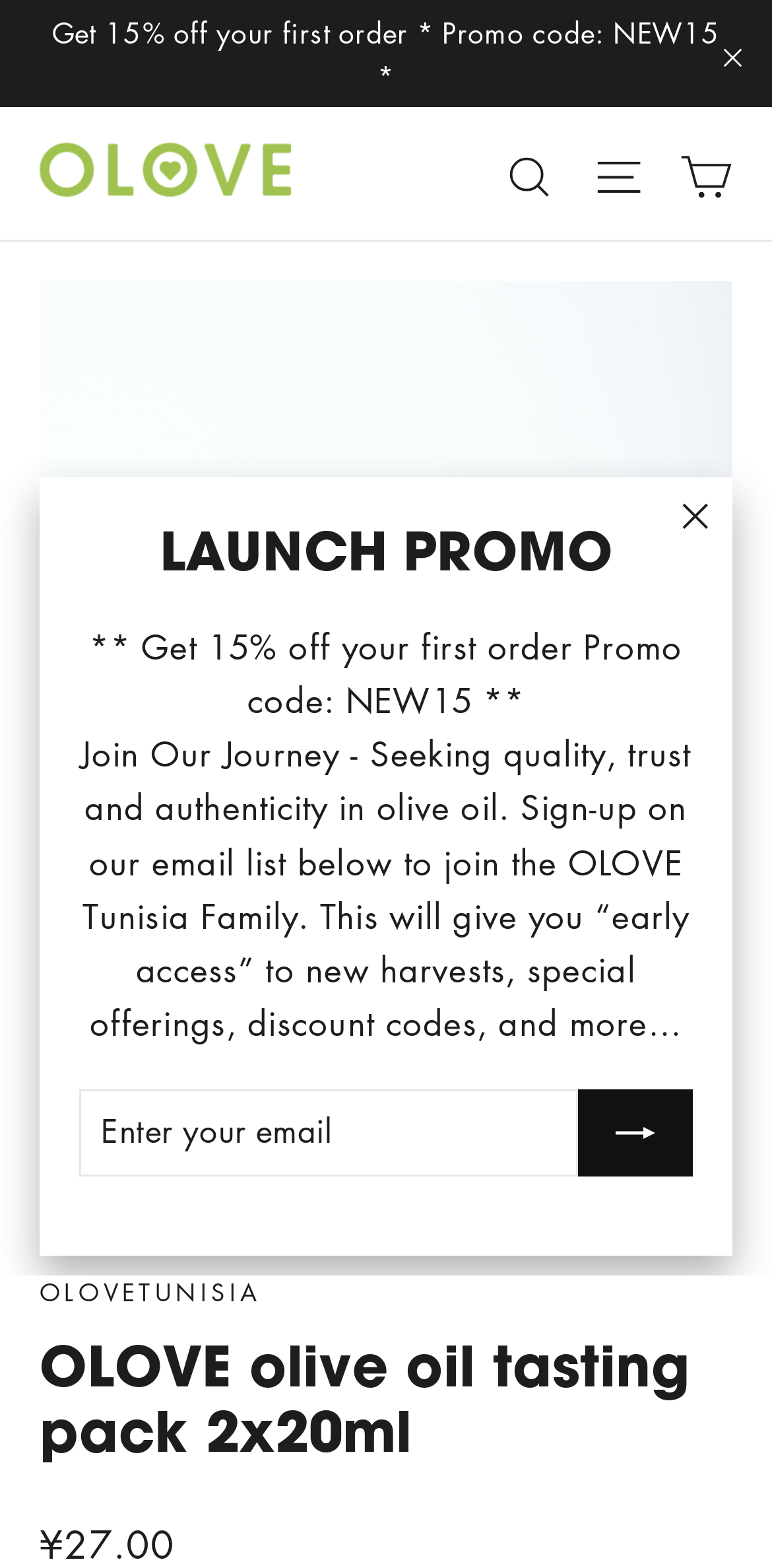Give a one-word or short phrase answer to the question: 
What is the name of the olive oil brand?

OLOVE